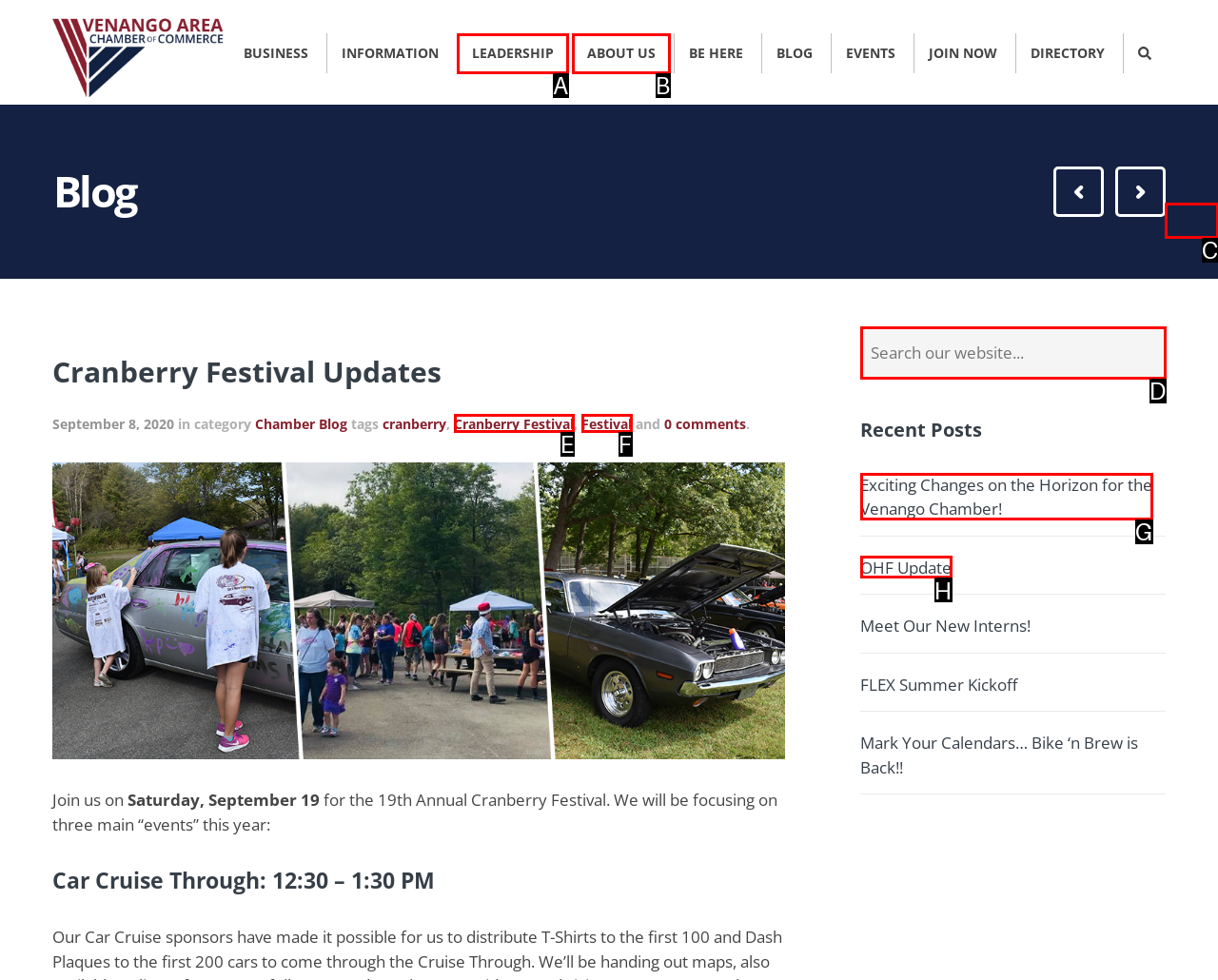Determine which HTML element to click to execute the following task: View the Member Directory Answer with the letter of the selected option.

C